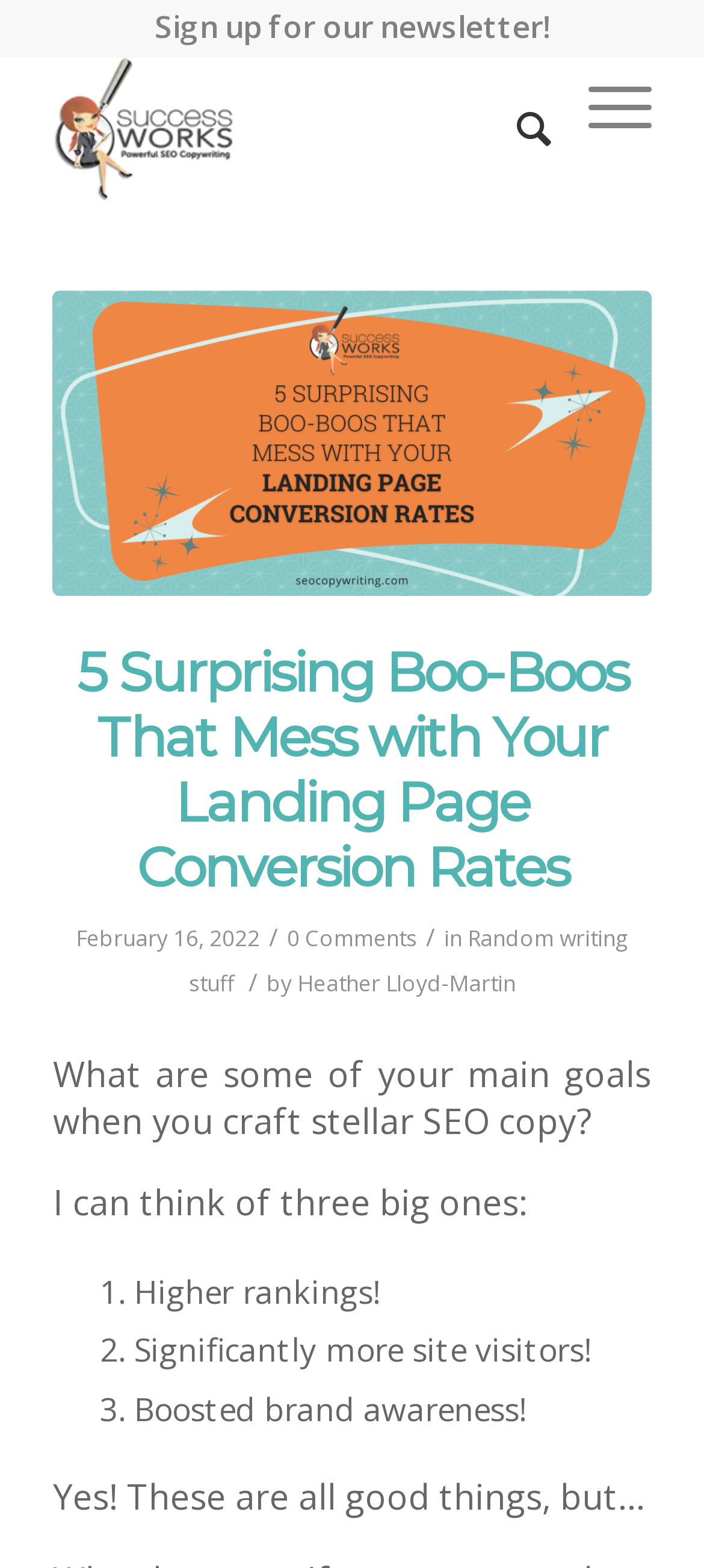Detail the features and information presented on the webpage.

This webpage appears to be a blog post or article discussing SEO writing and conversion rates. At the top left of the page, there is a logo image with the text "SuccessWorks" next to it, which is also a link. Below this, there is a header section with the title "5 Surprising Boo-Boos That Mess with Your Landing Page Conversion Rates" in a large font size. This title is also a link. 

To the right of the title, there is a time stamp indicating the publication date, "February 16, 2022", and a comment count of "0 Comments". Below this, there are links to categories, including "Random writing stuff", and the author's name, "Heather Lloyd-Martin". 

The main content of the page starts with a question, "What are some of your main goals when you craft stellar SEO copy?" followed by a list of three goals: "Higher rankings!", "Significantly more site visitors!", and "Boosted brand awareness!". These goals are numbered with list markers. 

The article then continues with a paragraph starting with "Yes! These are all good things, but…", which suggests that the article will discuss some common mistakes or "boo-boos" that may be hindering conversion rates.